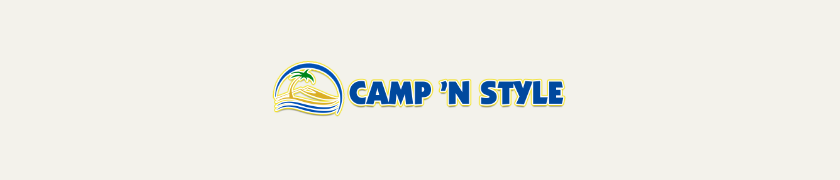What type of events does Camp'n Style focus on?
Kindly offer a detailed explanation using the data available in the image.

The brand's focus is on family-friendly experiences such as winter holiday events, including 'Santa by the Sea' in Del Mar, which suggests that Camp'n Style focuses on family-friendly events.